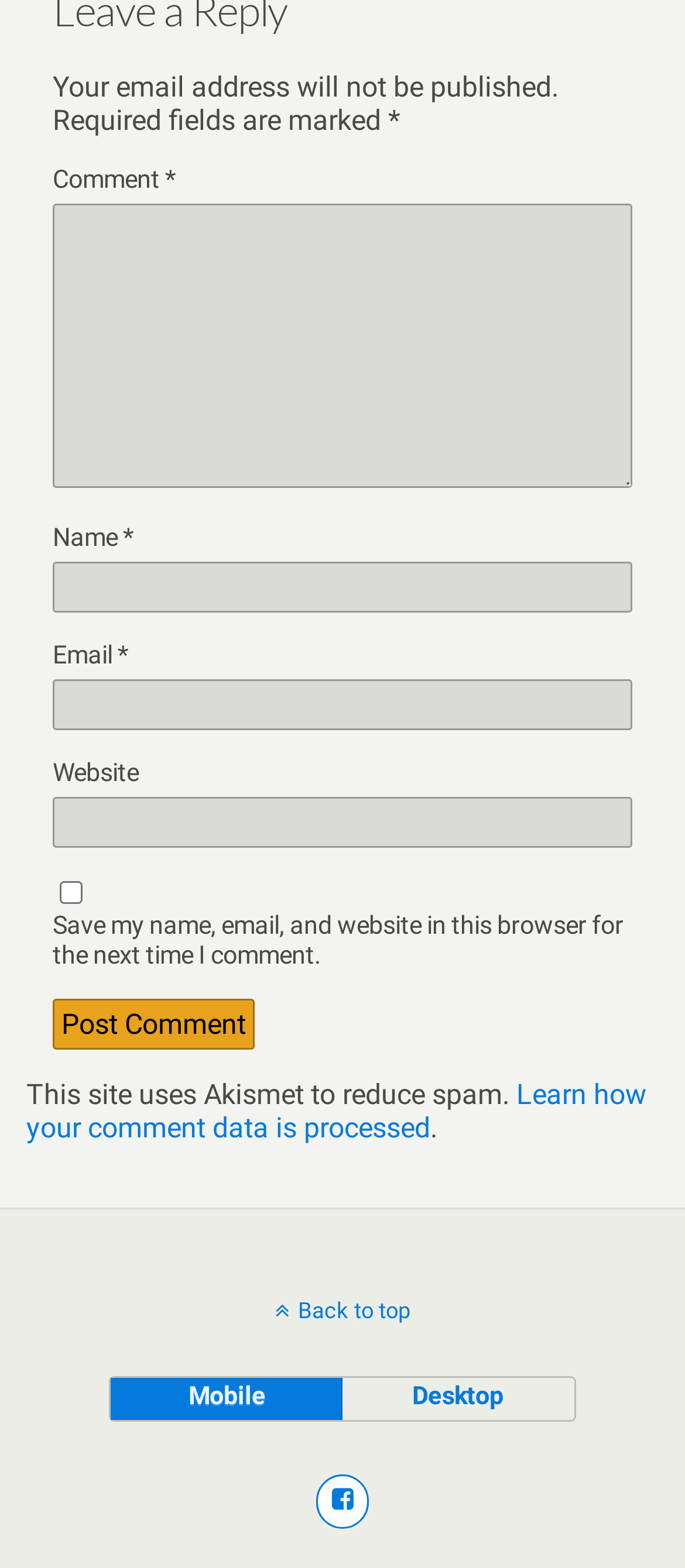Using the given element description, provide the bounding box coordinates (top-left x, top-left y, bottom-right x, bottom-right y) for the corresponding UI element in the screenshot: parent_node: Comment * name="comment"

[0.077, 0.13, 0.923, 0.311]